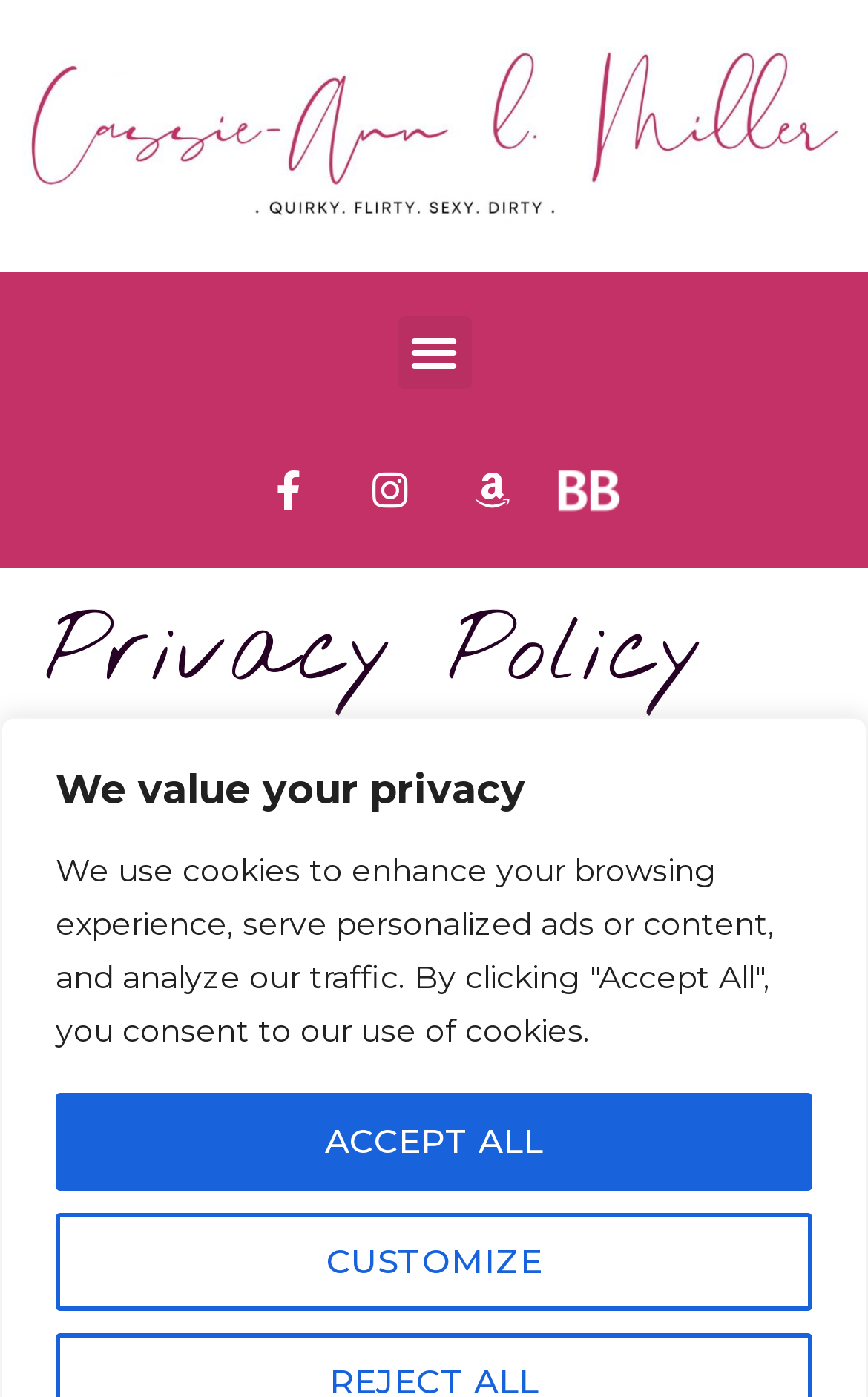Identify the bounding box for the UI element described as: "Customize". The coordinates should be four float numbers between 0 and 1, i.e., [left, top, right, bottom].

[0.064, 0.868, 0.936, 0.938]